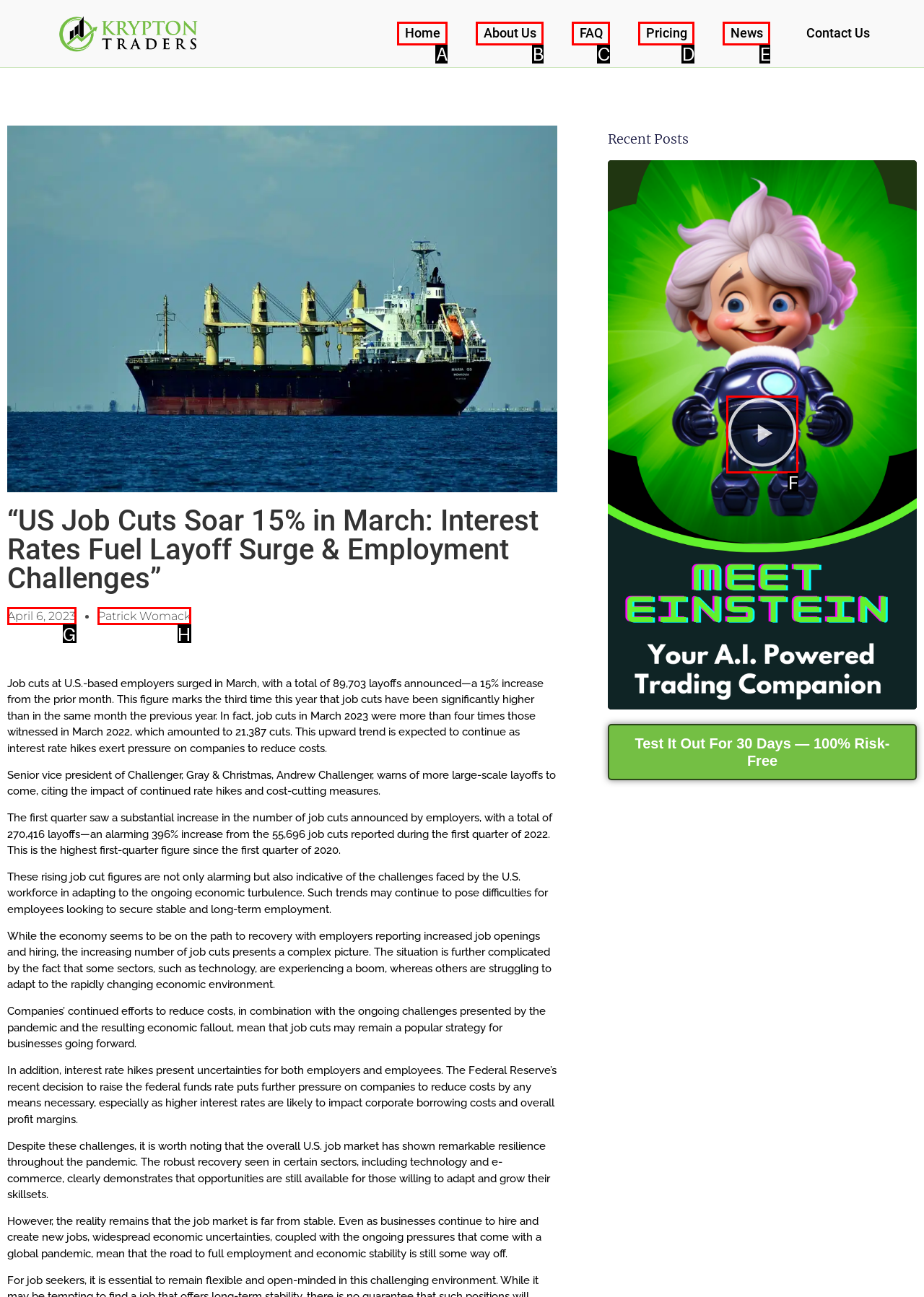Select the letter of the UI element that matches this task: Play the video
Provide the answer as the letter of the correct choice.

F